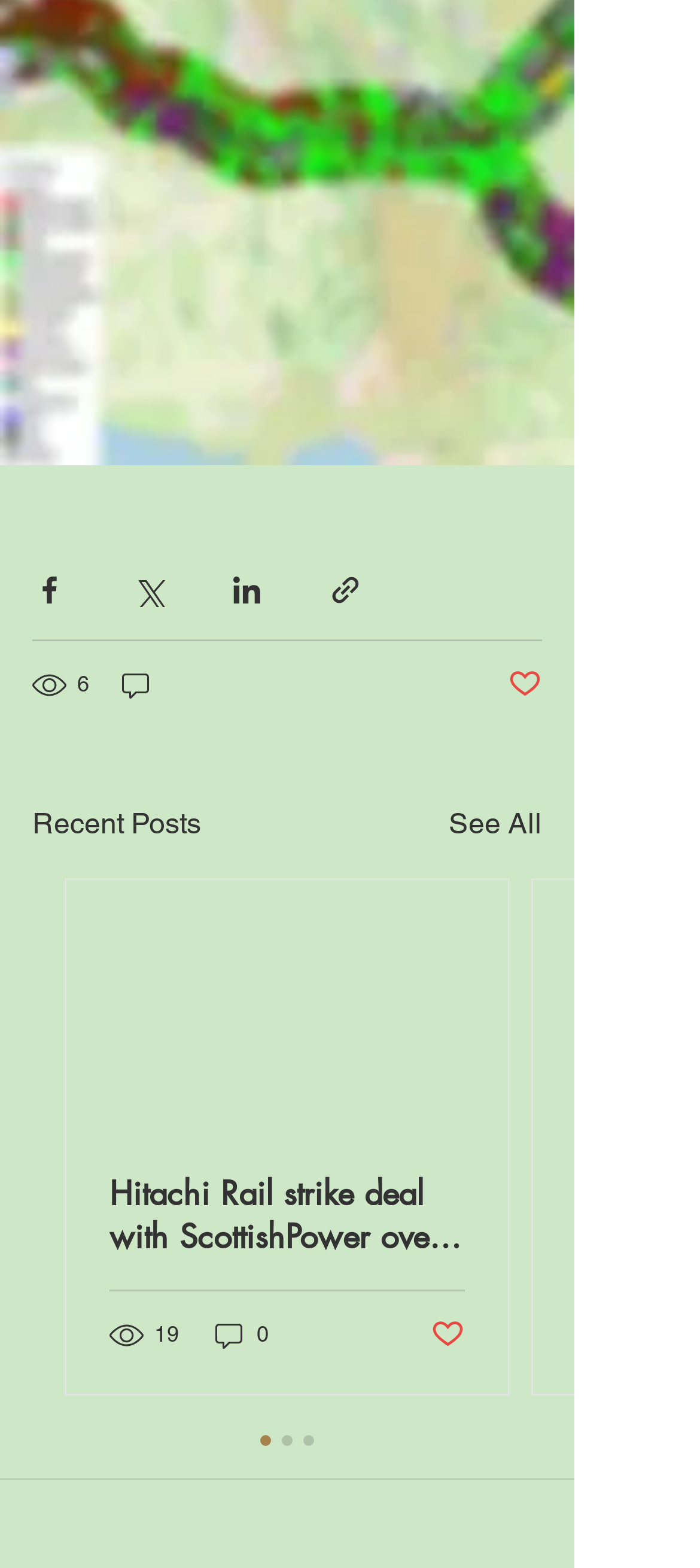Please identify the bounding box coordinates of the element that needs to be clicked to execute the following command: "Share via Facebook". Provide the bounding box using four float numbers between 0 and 1, formatted as [left, top, right, bottom].

[0.046, 0.365, 0.095, 0.387]